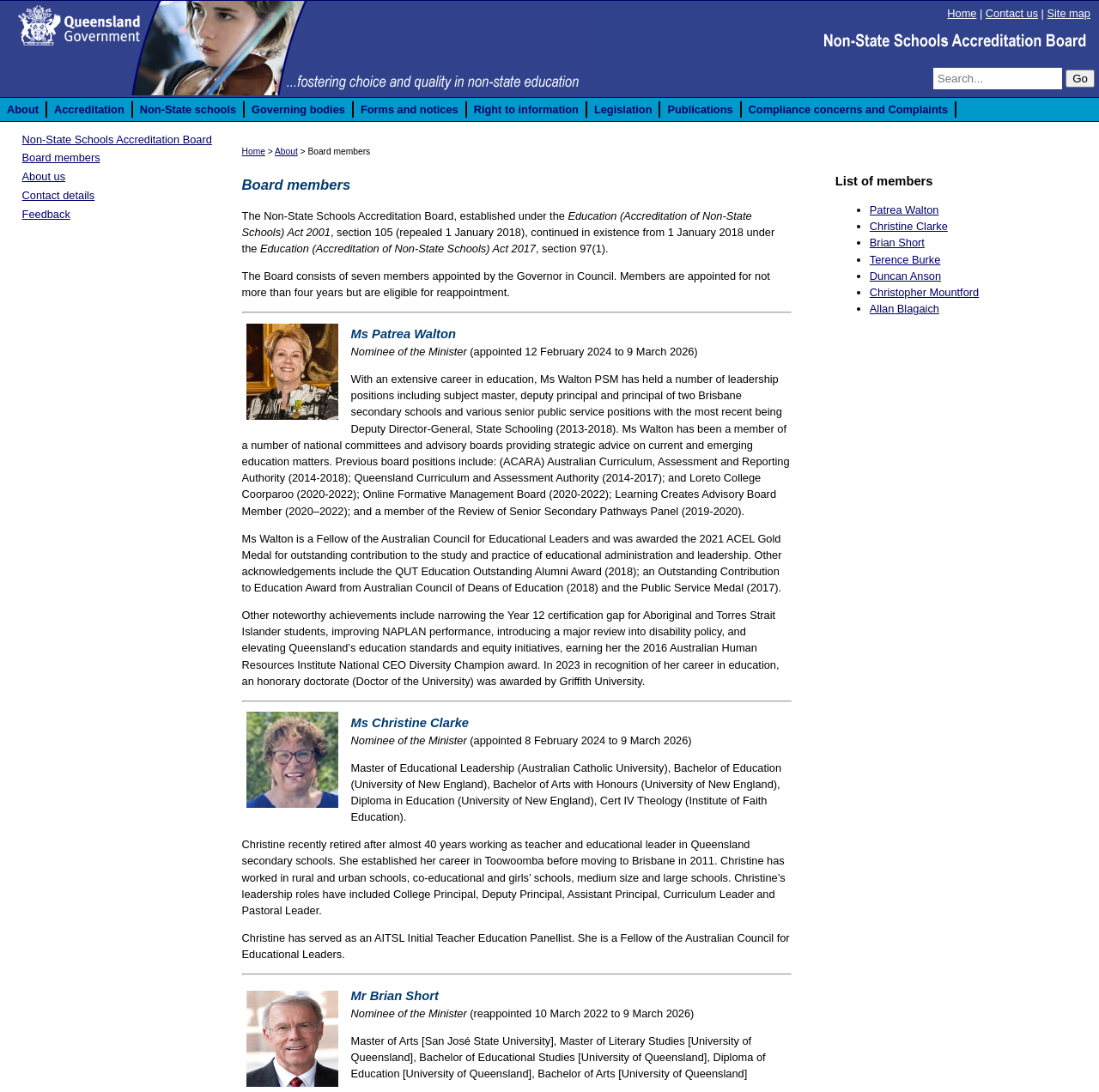Construct a comprehensive caption that outlines the webpage's structure and content.

The webpage is about the Board members of the Non-State Schools Accreditation Board (NSSAB). At the top, there is a navigation menu with links to the Queensland Government, Home, Contact us, and Site map. Below the navigation menu, there is a heading that reads "Non-State Schools Accreditation Board" with a link to the board's website.

On the left side of the page, there is a sidebar with links to various sections, including About, Accreditation, Non-State schools, Governing bodies, Forms and notices, Right to information, Legislation, Publications, Compliance concerns and Complaints, and Board members.

The main content of the page is divided into sections. The first section explains the purpose and composition of the NSSAB, stating that it consists of seven members appointed by the Governor in Council. The section also provides information about the members' terms of appointment.

Below this section, there is a list of board members, each with their own section. The sections include a photo of the member, their name, and a brief biography that outlines their education, career, and achievements. The members listed are Ms Patrea Walton, Ms Christine Clarke, and Mr Brian Short, with four more members listed below.

Each member's section is separated by a horizontal line, and their biographies are detailed and extensive, covering their education, work experience, and notable achievements. The biographies also include information about their leadership roles, awards, and recognition they have received.

At the bottom of the page, there is a list of members with links to their respective sections, making it easy to navigate and access information about each member.